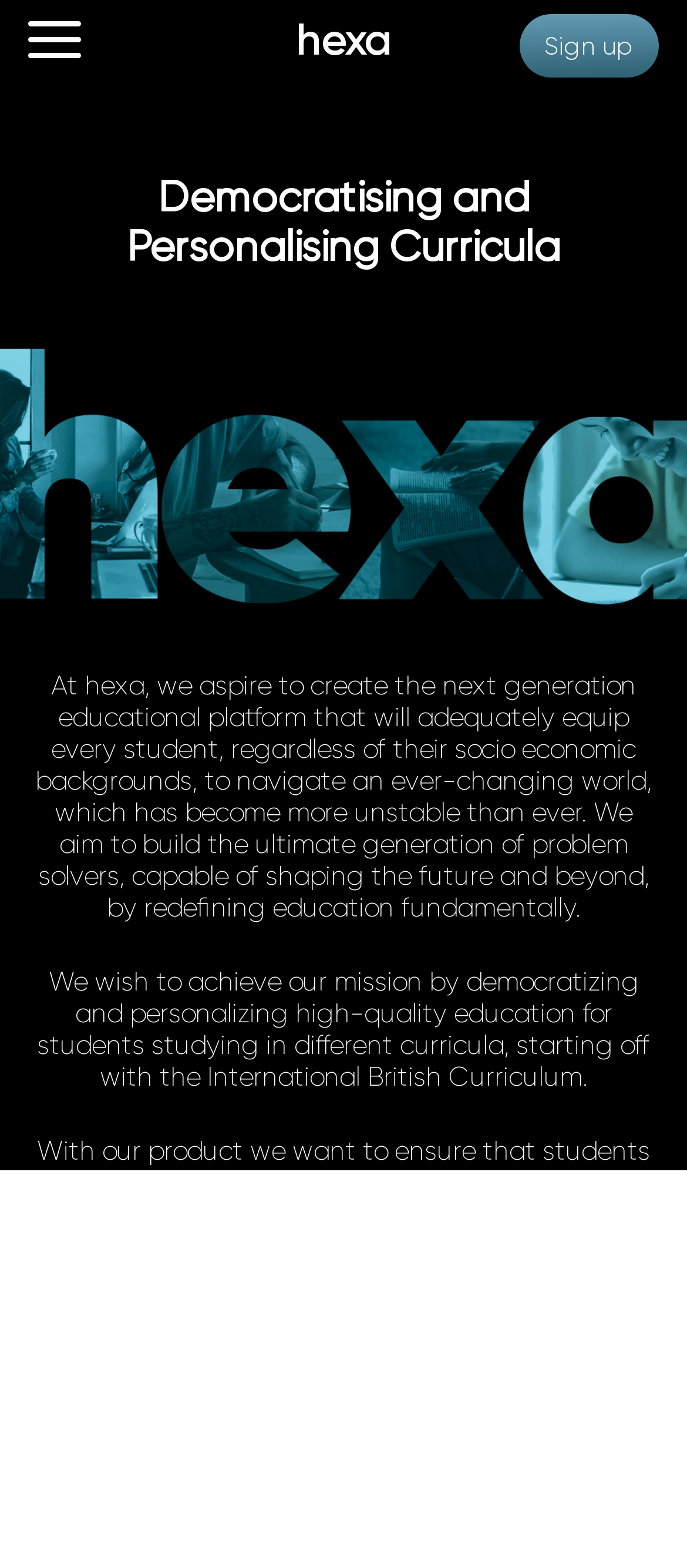Identify the bounding box coordinates for the UI element described as: "Sign up".

[0.777, 0.009, 0.938, 0.049]